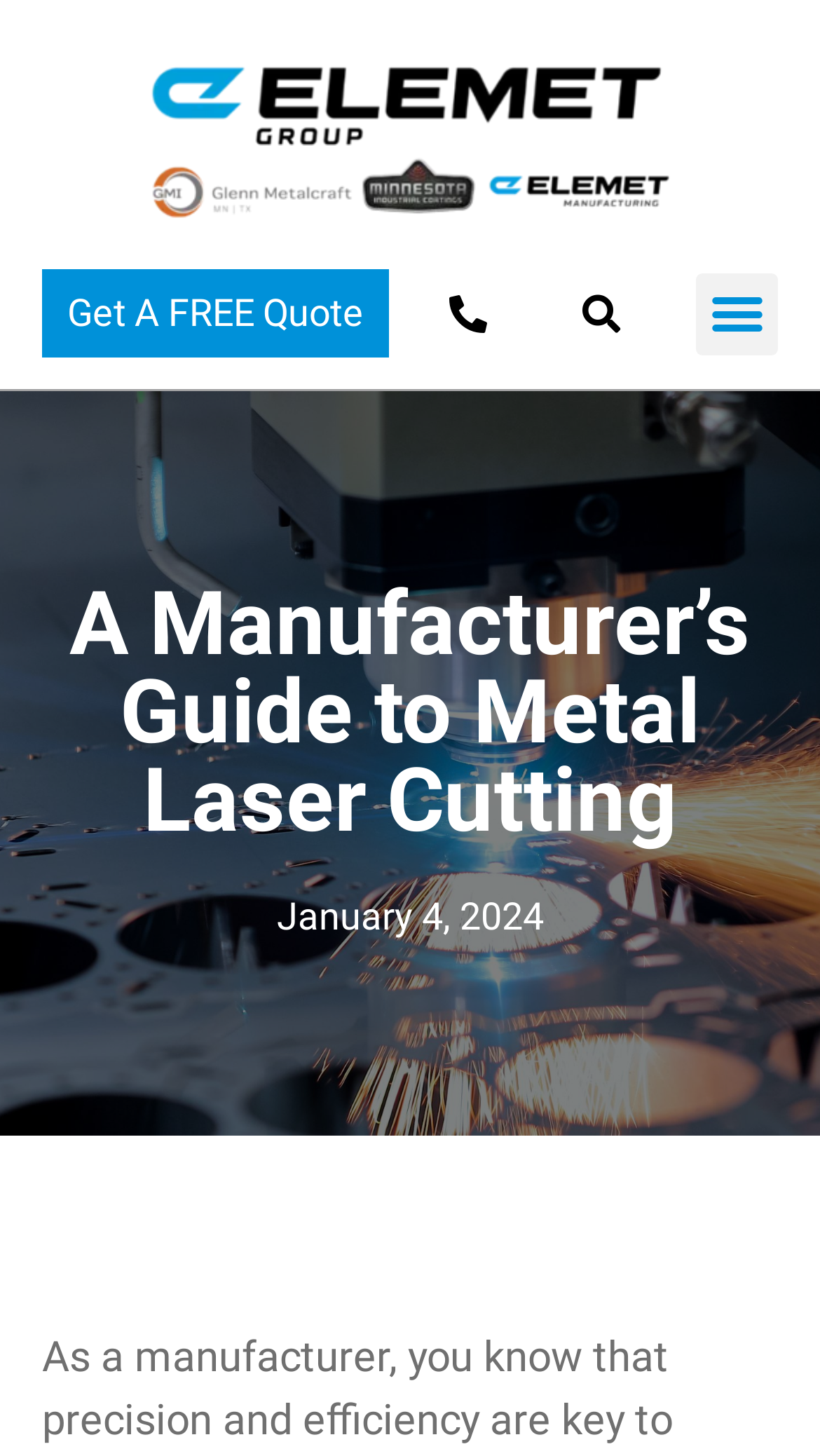What is the current date?
Please use the visual content to give a single word or phrase answer.

January 4, 2024